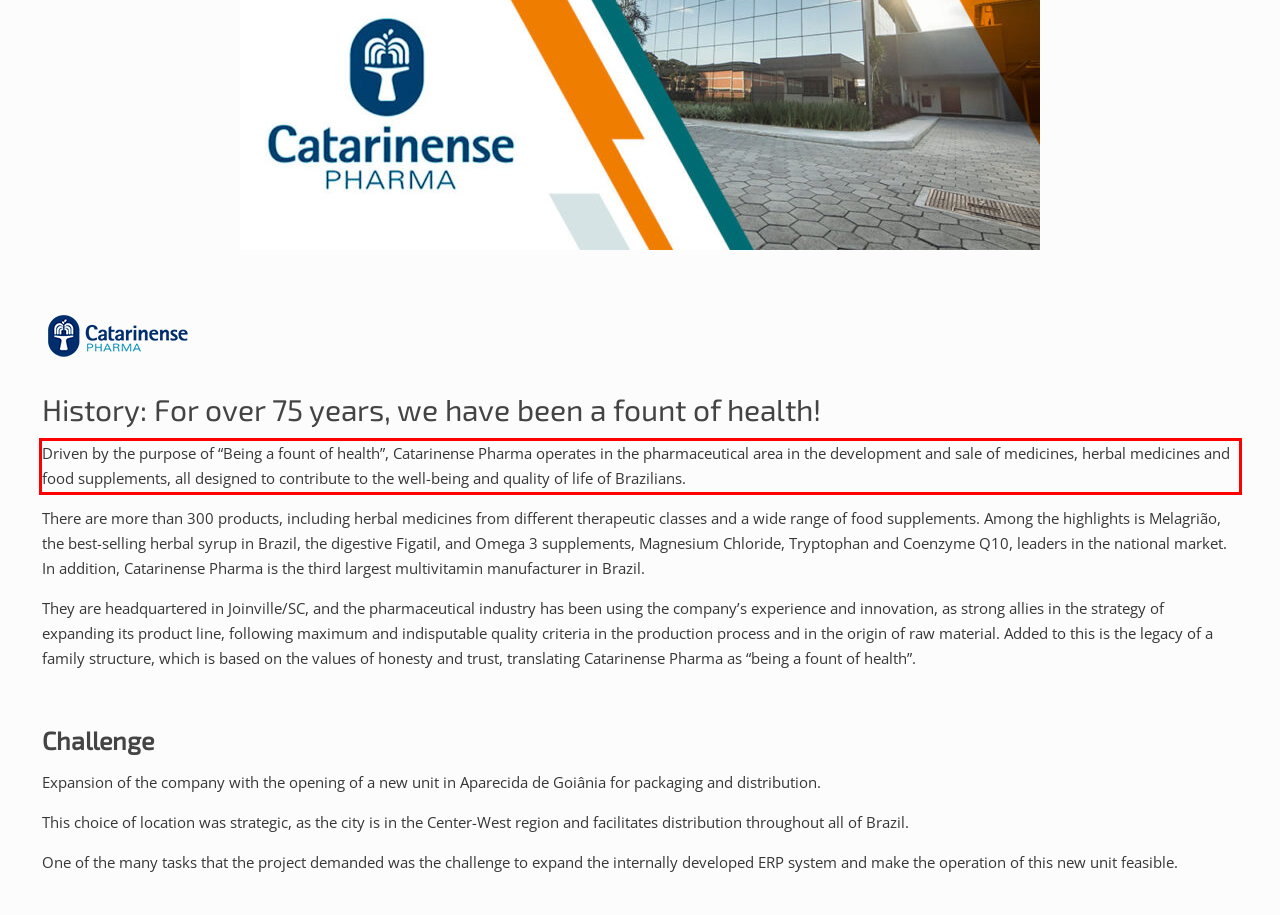Given a webpage screenshot, locate the red bounding box and extract the text content found inside it.

Driven by the purpose of “Being a fount of health”, Catarinense Pharma operates in the pharmaceutical area in the development and sale of medicines, herbal medicines and food supplements, all designed to contribute to the well-being and quality of life of Brazilians.